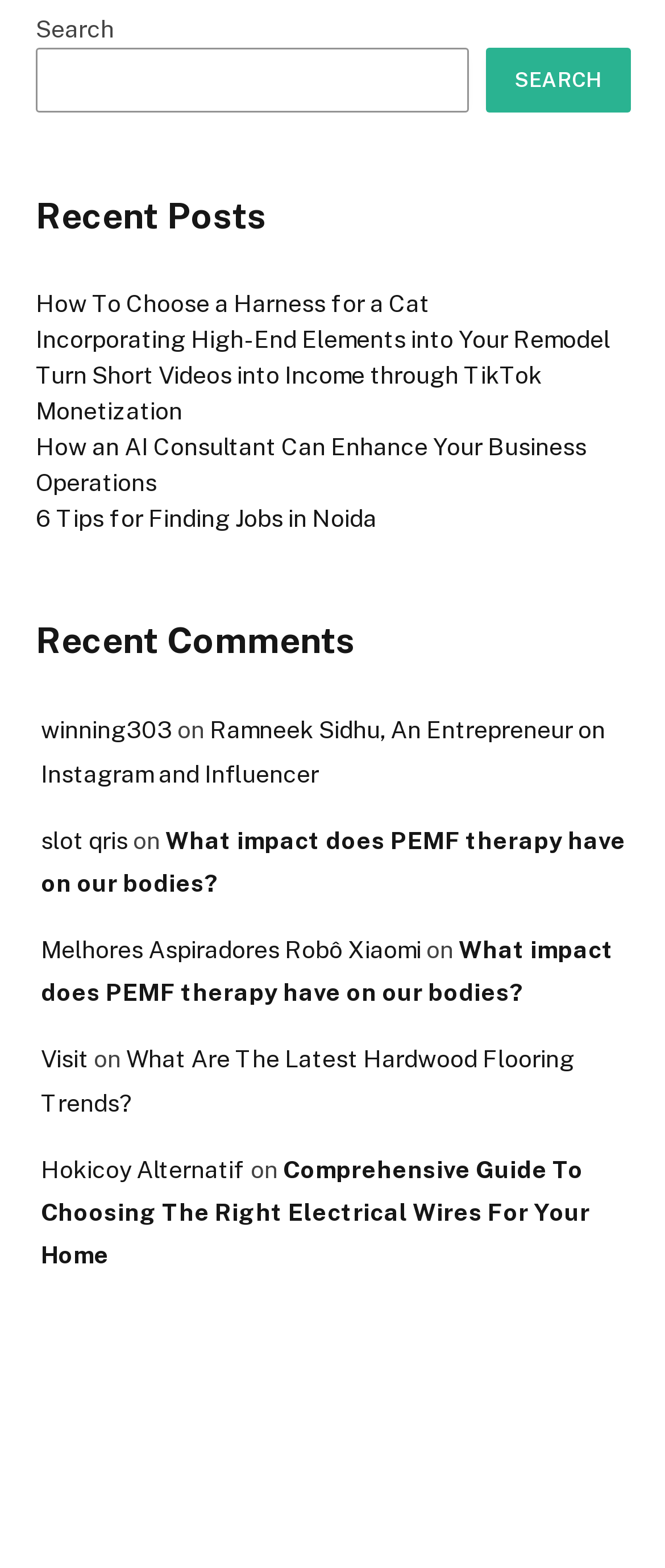Identify the bounding box coordinates of the section that should be clicked to achieve the task described: "Search for something".

[0.054, 0.03, 0.705, 0.072]